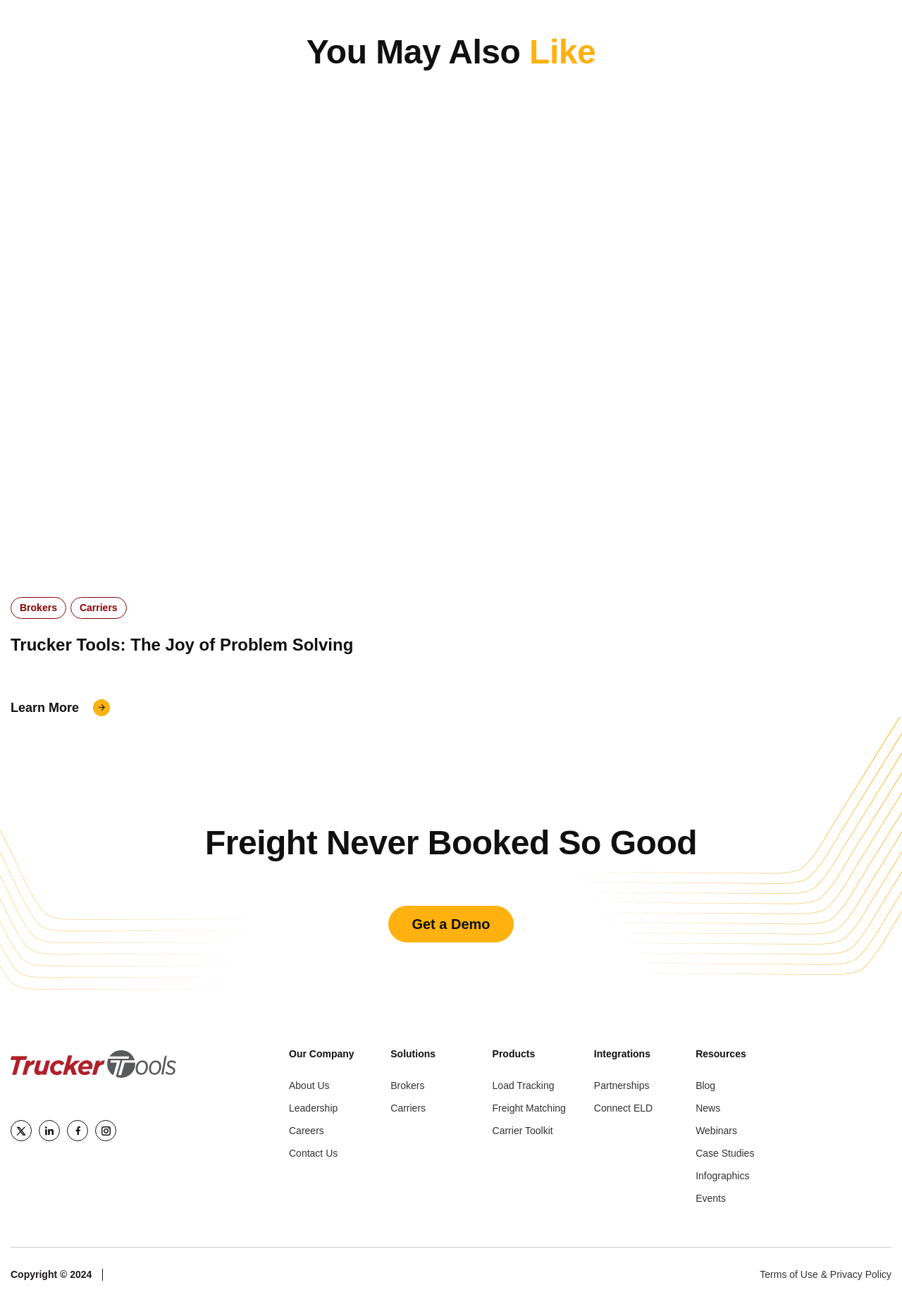By analyzing the image, answer the following question with a detailed response: What is the purpose of the 'Get a Demo' button?

The 'Get a Demo' button is likely intended for users to request a demonstration of the company's products or services. This is a common call-to-action on business websites, and the button's placement and design suggest that it is a prominent feature of the page.